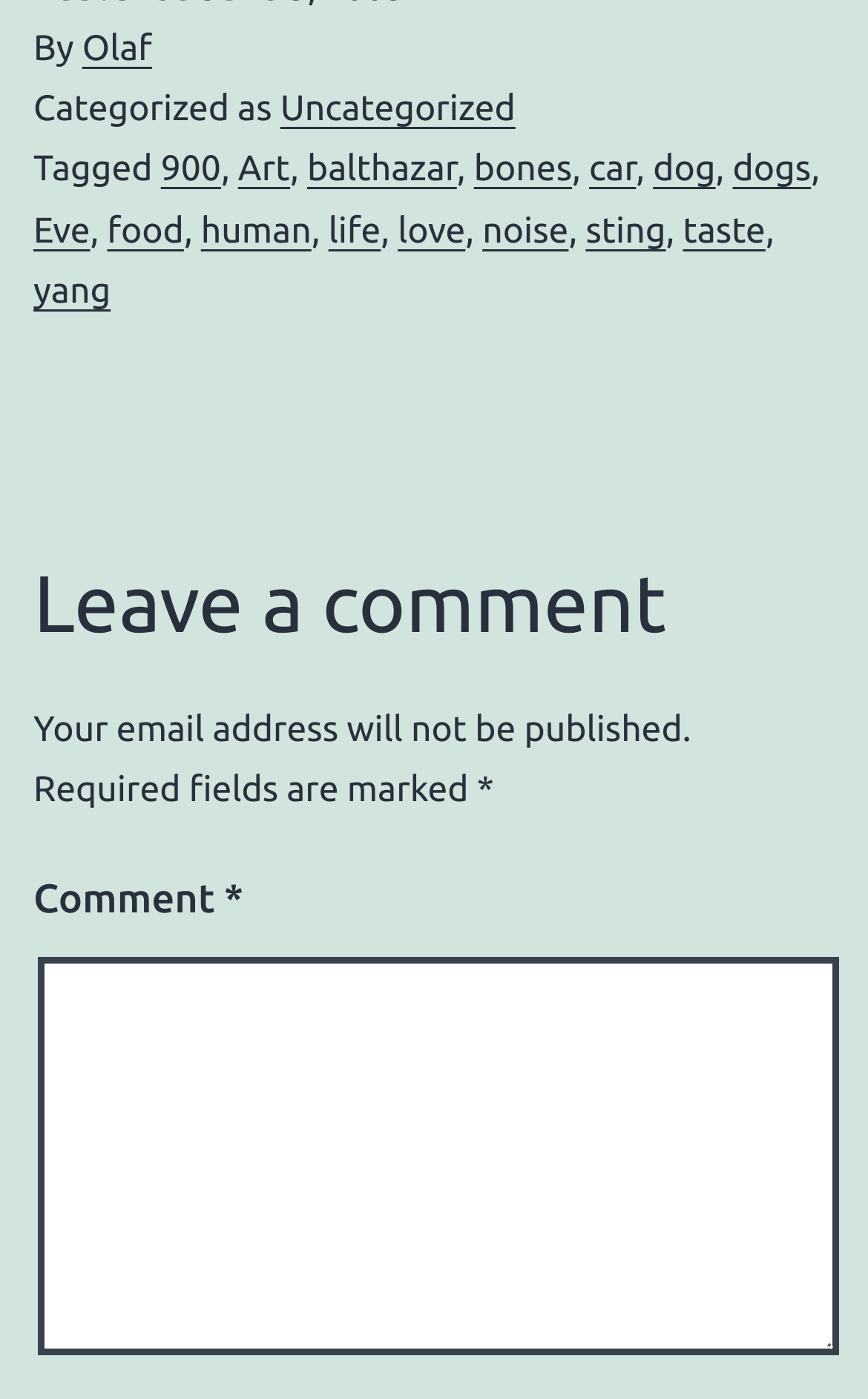Refer to the element description parent_node: Comment * name="comment" and identify the corresponding bounding box in the screenshot. Format the coordinates as (top-left x, top-left y, bottom-right x, bottom-right y) with values in the range of 0 to 1.

[0.044, 0.684, 0.967, 0.968]